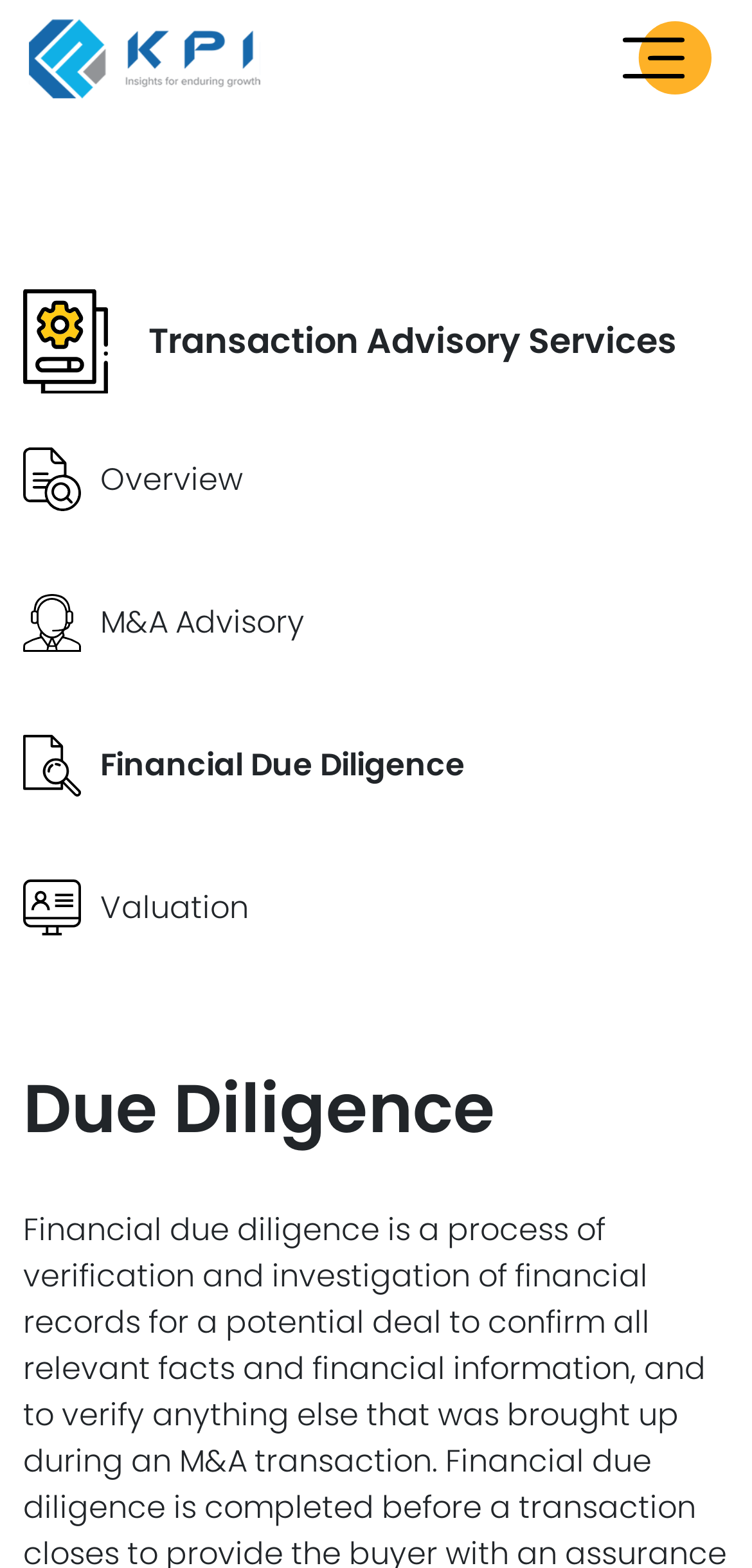What is the focus of the 'Due Diligence' section?
Please look at the screenshot and answer in one word or a short phrase.

Financial